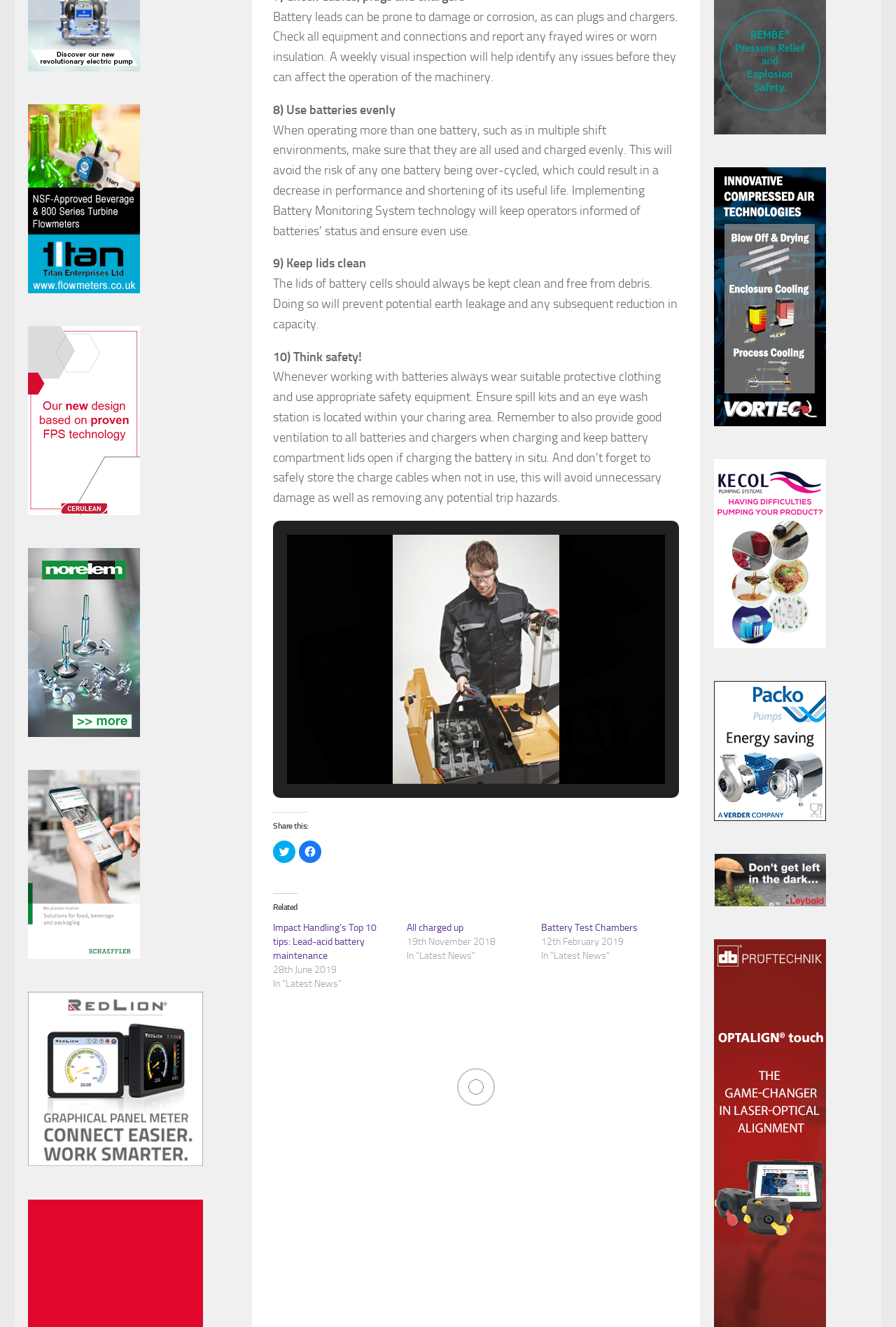What is the purpose of wearing protective clothing when working with batteries?
Based on the image content, provide your answer in one word or a short phrase.

Safety